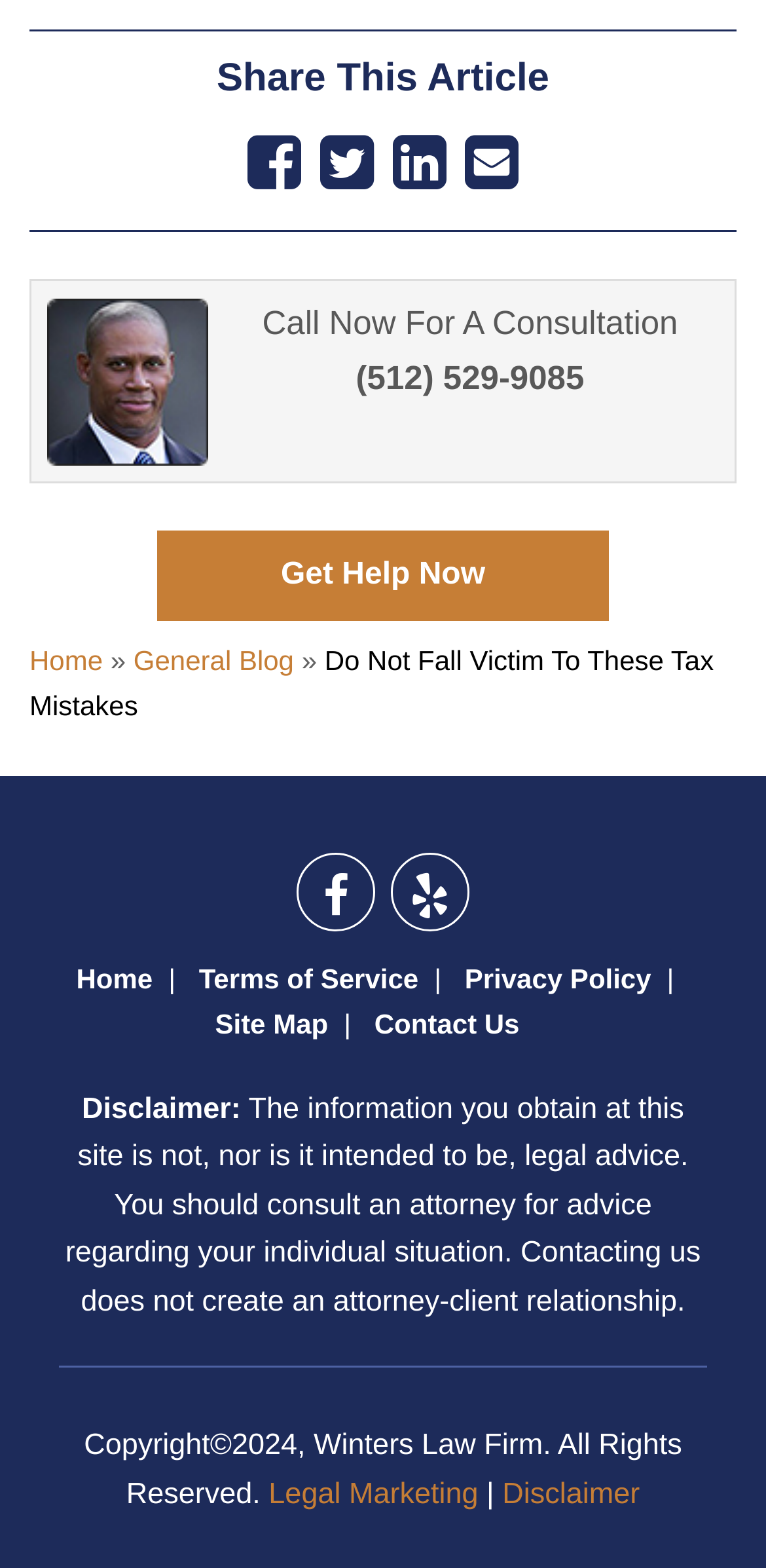Provide the bounding box coordinates of the HTML element this sentence describes: "Get Help Now".

[0.205, 0.339, 0.795, 0.397]